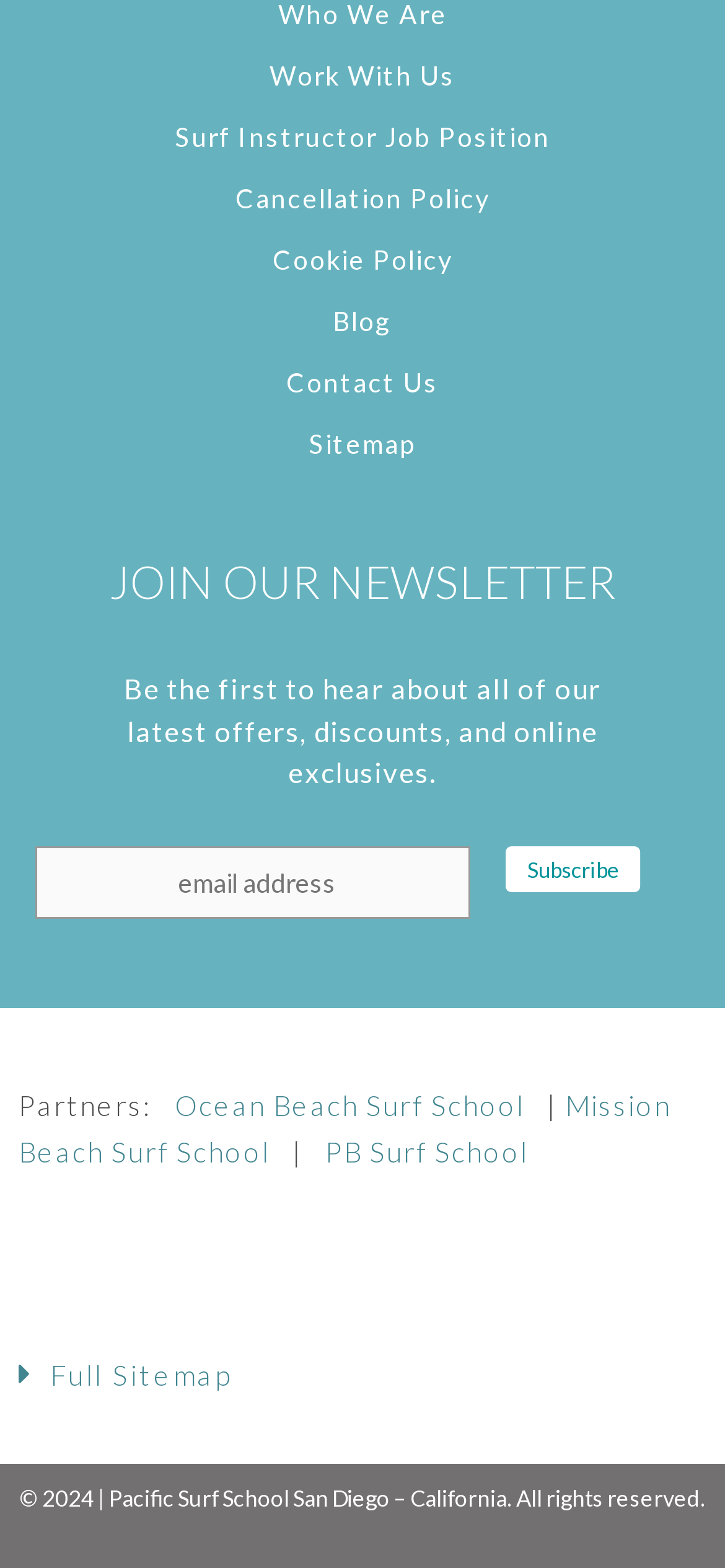Respond to the question below with a concise word or phrase:
What is the year of copyright?

2024